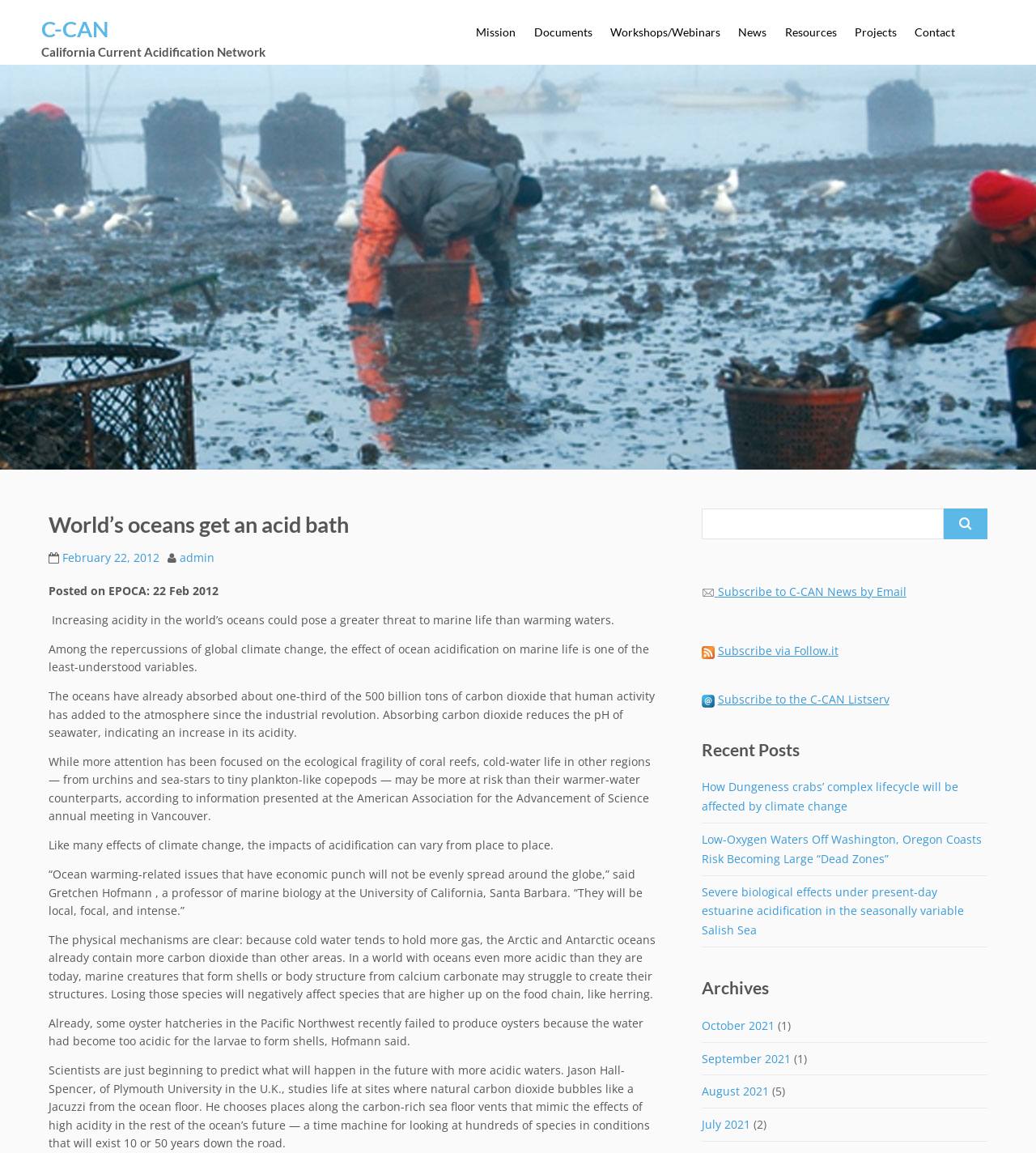Provide an in-depth caption for the webpage.

The webpage is about the California Current Acidification Network (C-CAN), with a focus on the impact of ocean acidification on marine life. At the top, there is a heading with the title "World's oceans get an acid bath" and a link to the C-CAN website. Below this, there is a navigation menu with links to various sections, including "Mission", "Documents", "Workshops/Webinars", "News", "Resources", "Projects", and "Contact".

The main content of the page is an article about the effects of ocean acidification on marine life. The article is divided into several paragraphs, with headings and links to related information. The text describes the impact of increasing acidity on marine life, including the effects on coral reefs, urchins, sea-stars, and tiny plankton-like copepods. It also quotes a professor of marine biology, Gretchen Hofmann, discussing the local and intense effects of ocean warming-related issues.

On the right side of the page, there is a search bar with a button and a link to subscribe to C-CAN news by email. Below this, there are links to recent posts, including articles about the effects of climate change on Dungeness crabs, low-oxygen waters off the Washington and Oregon coasts, and estuarine acidification in the Salish Sea. Further down, there is a section with links to archives, organized by month, with the most recent months listed first.

Throughout the page, there are various UI elements, including headings, links, images, and text boxes, which are arranged in a hierarchical structure. The layout is organized, with clear headings and concise text, making it easy to navigate and read.